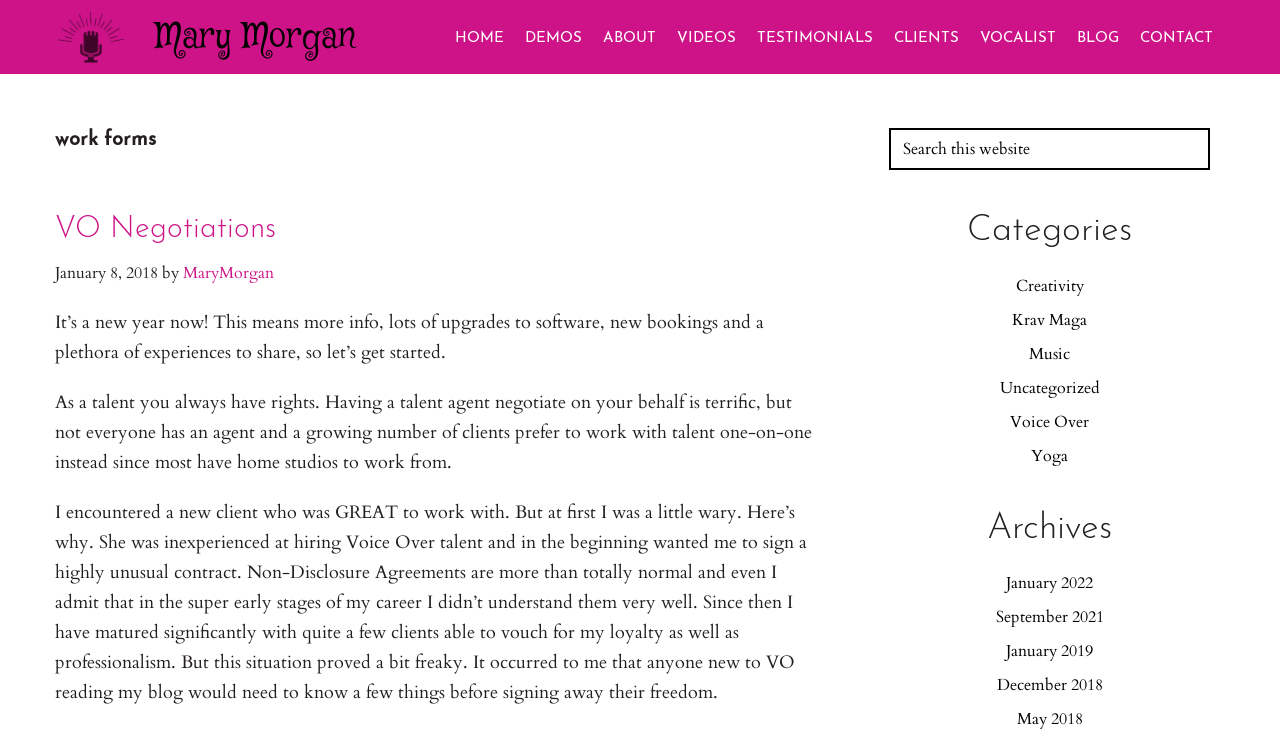Answer the question below in one word or phrase:
What is the search box placeholder text?

Search this website